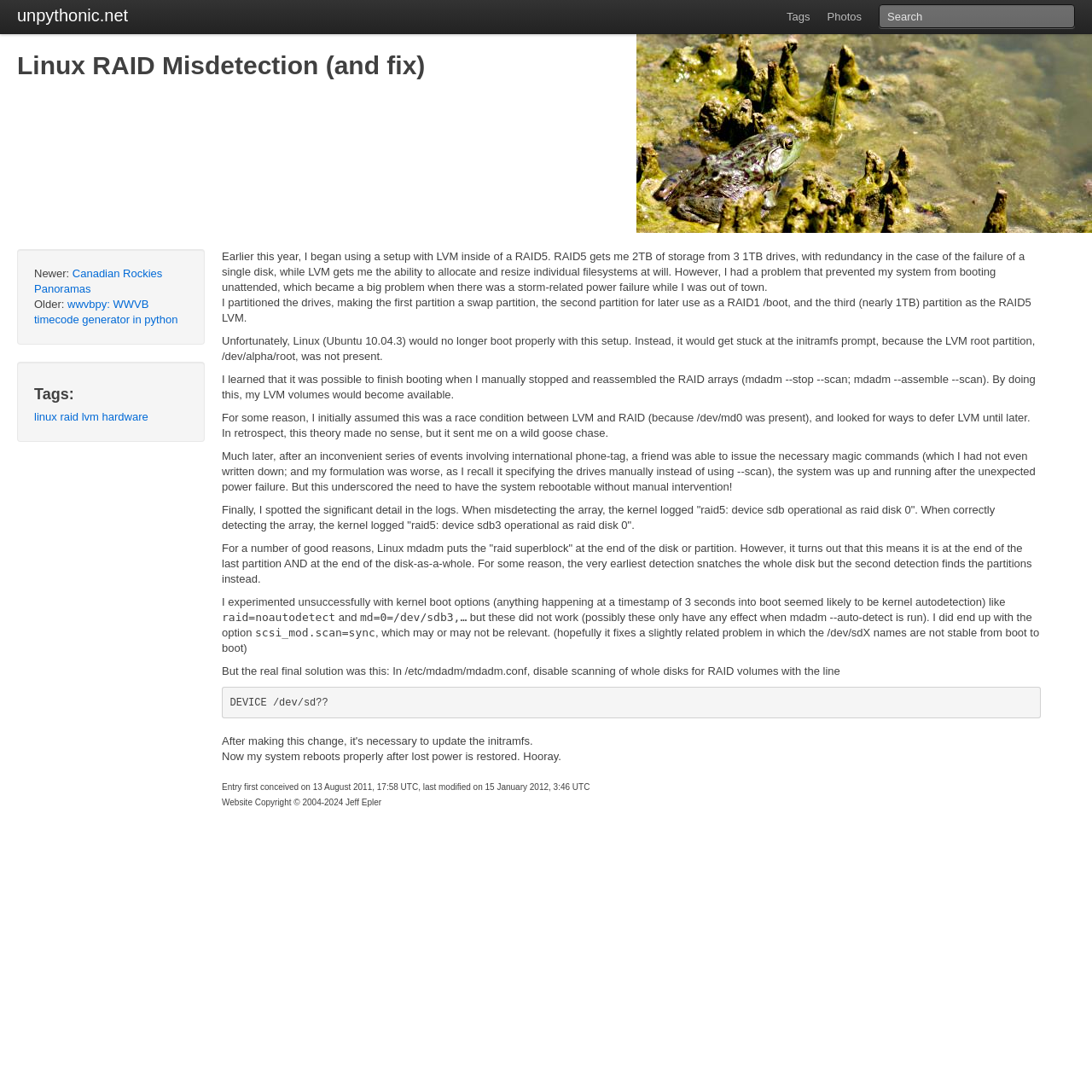What is the purpose of LVM in the author's setup?
Answer the question with a single word or phrase, referring to the image.

Allocate and resize individual filesystems